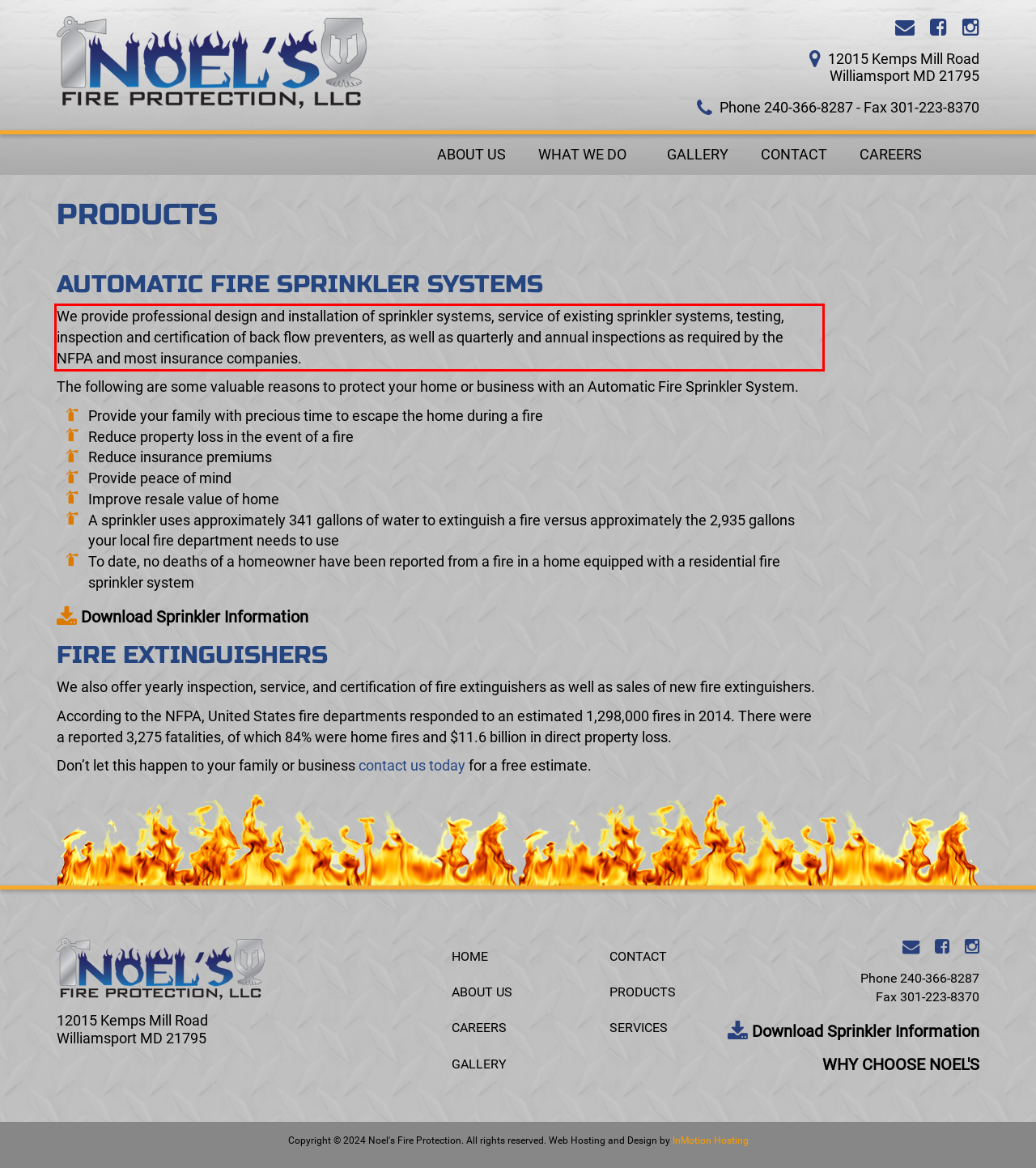You are given a webpage screenshot with a red bounding box around a UI element. Extract and generate the text inside this red bounding box.

We provide professional design and installation of sprinkler systems, service of existing sprinkler systems, testing, inspection and certification of back flow preventers, as well as quarterly and annual inspections as required by the NFPA and most insurance companies.